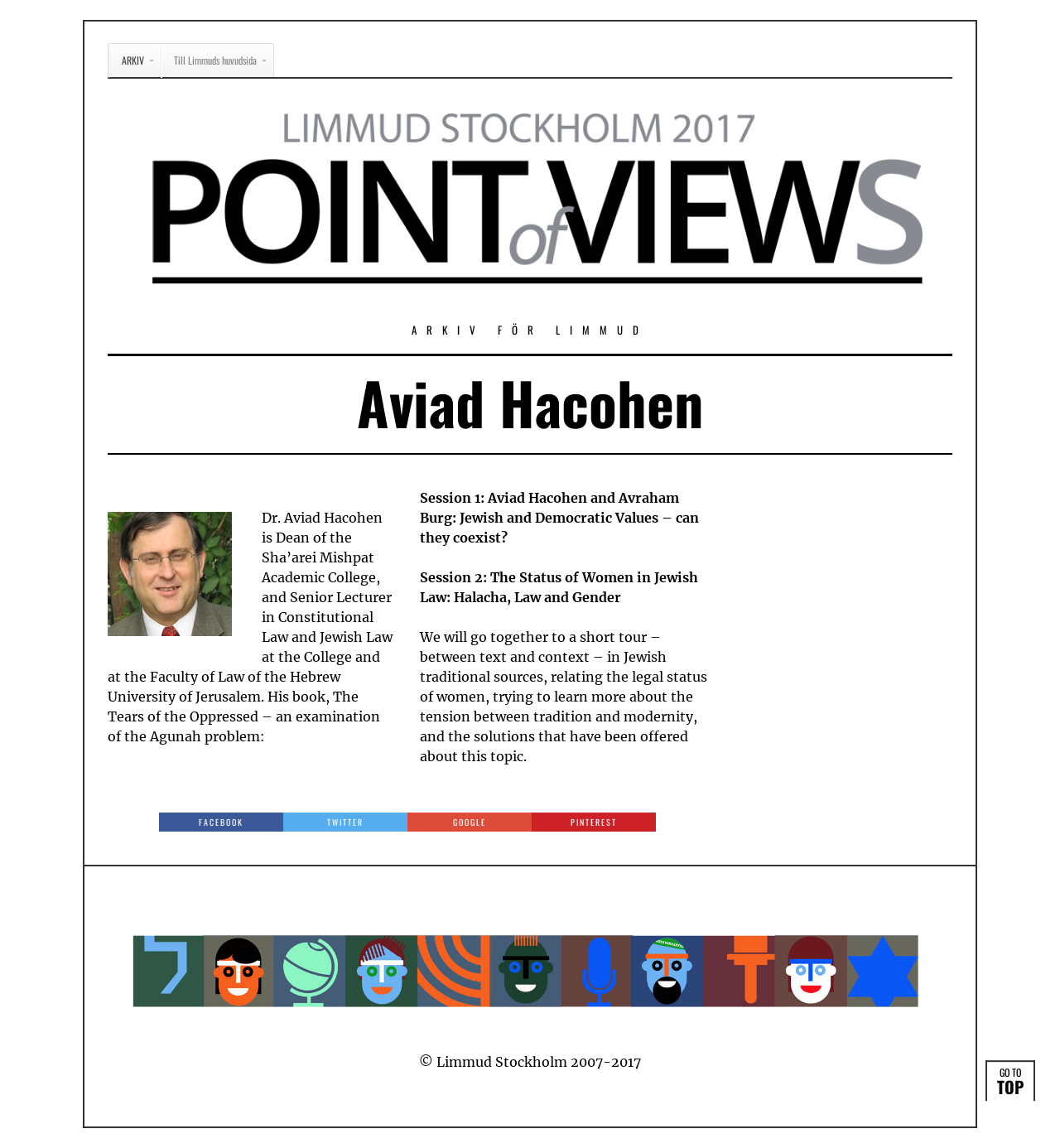Can you find the bounding box coordinates for the UI element given this description: "Till Limmuds huvudsida"? Provide the coordinates as four float numbers between 0 and 1: [left, top, right, bottom].

[0.152, 0.038, 0.258, 0.068]